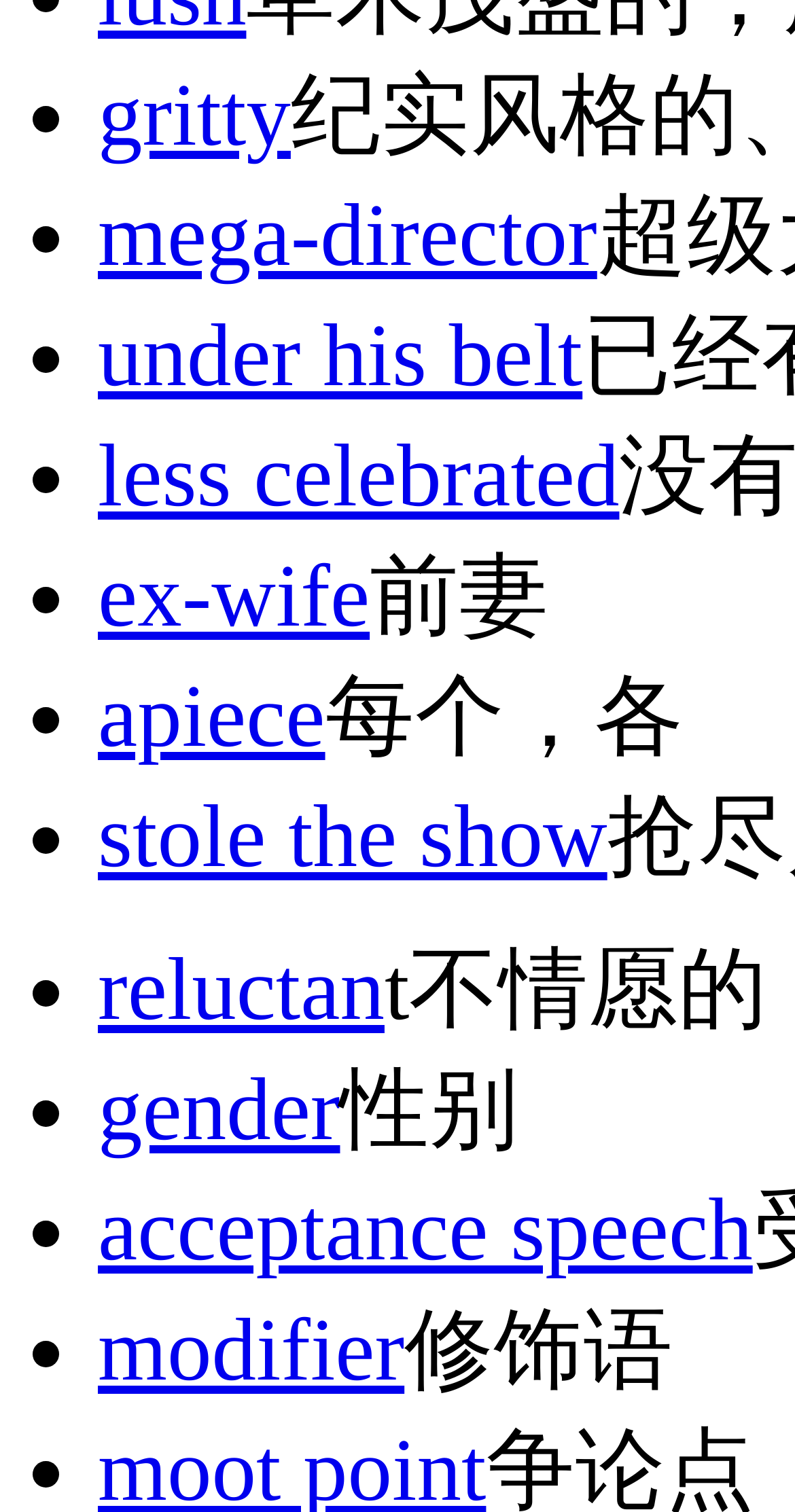Could you locate the bounding box coordinates for the section that should be clicked to accomplish this task: "visit mega-director".

[0.123, 0.123, 0.751, 0.188]